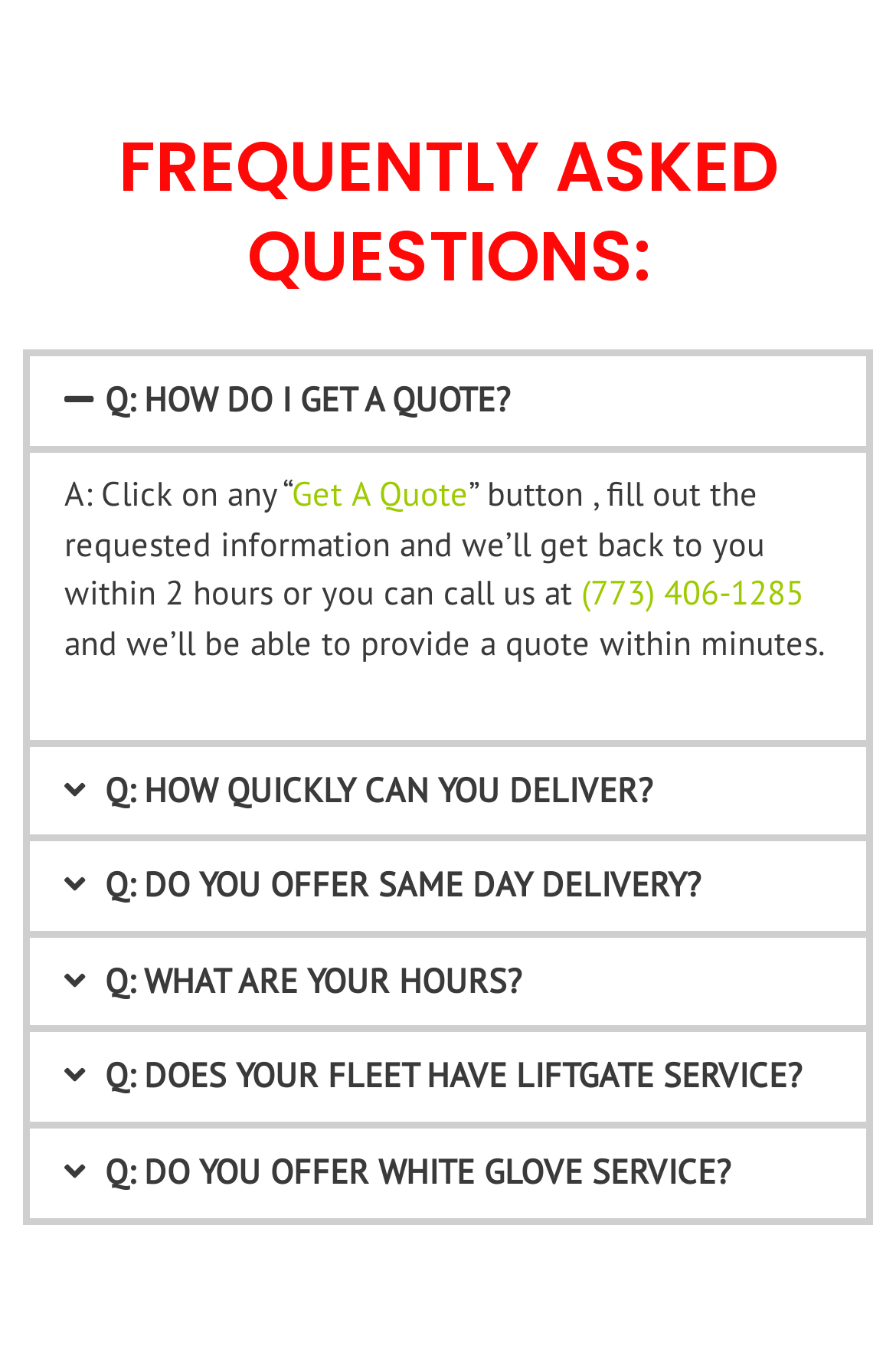Locate the bounding box for the described UI element: "(773) 406-1285". Ensure the coordinates are four float numbers between 0 and 1, formatted as [left, top, right, bottom].

[0.649, 0.419, 0.897, 0.451]